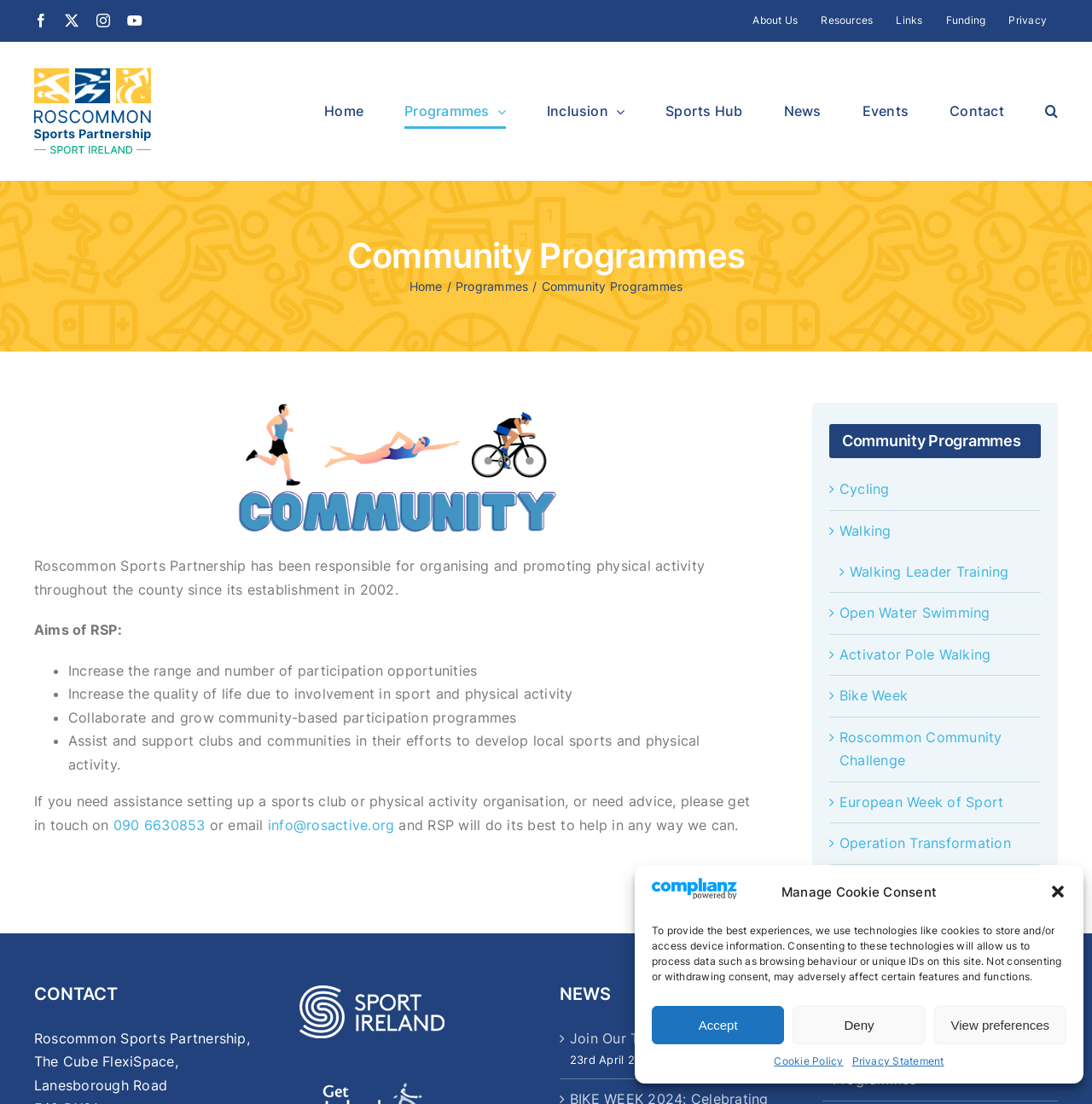Please find and report the bounding box coordinates of the element to click in order to perform the following action: "Go to the top of the page". The coordinates should be expressed as four float numbers between 0 and 1, in the format [left, top, right, bottom].

[0.059, 0.962, 0.096, 0.989]